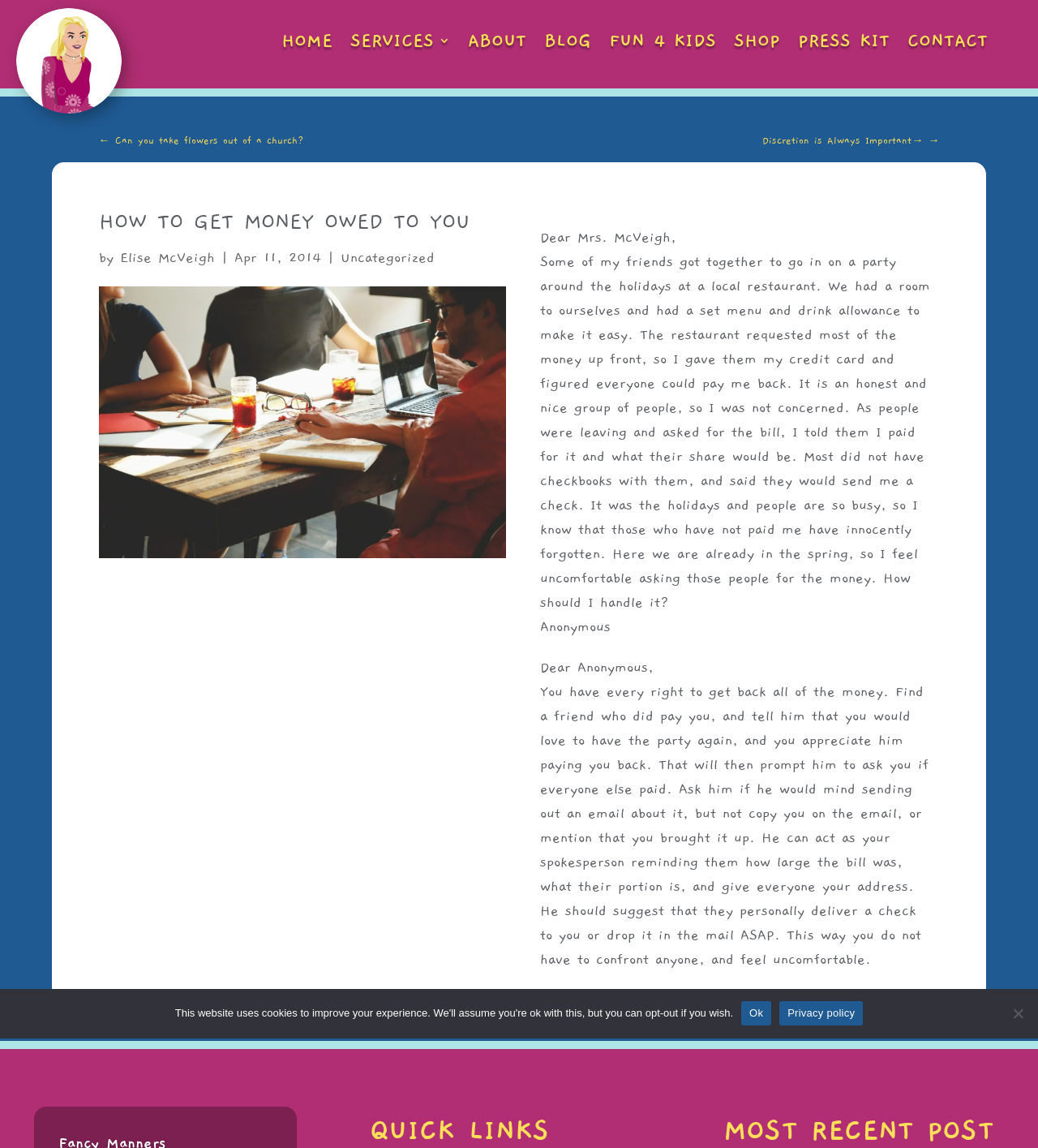Identify and provide the main heading of the webpage.

HOW TO GET MONEY OWED TO YOU